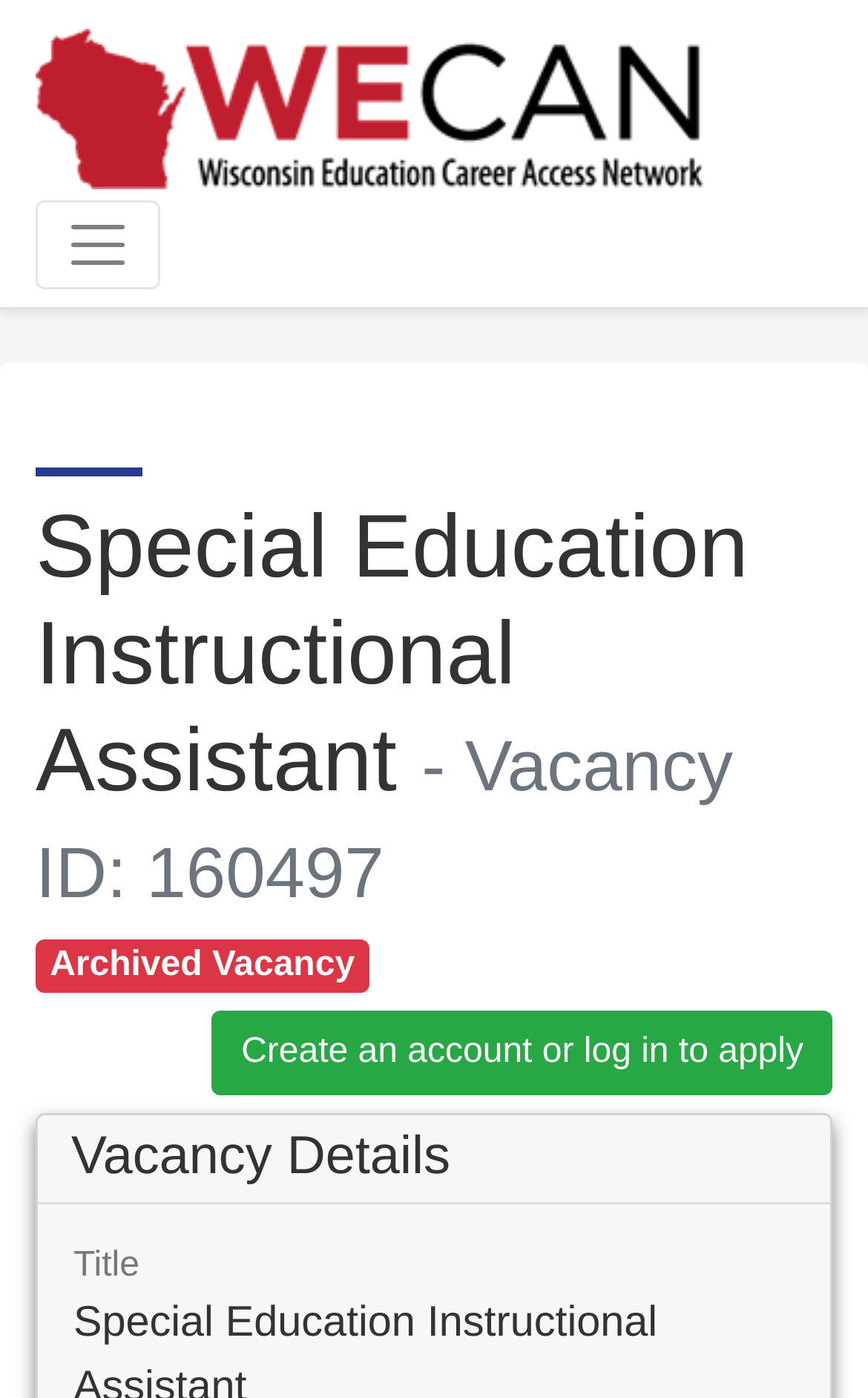Provide the bounding box coordinates of the HTML element described by the text: "alt="WECAN logo"".

[0.041, 0.013, 0.81, 0.143]